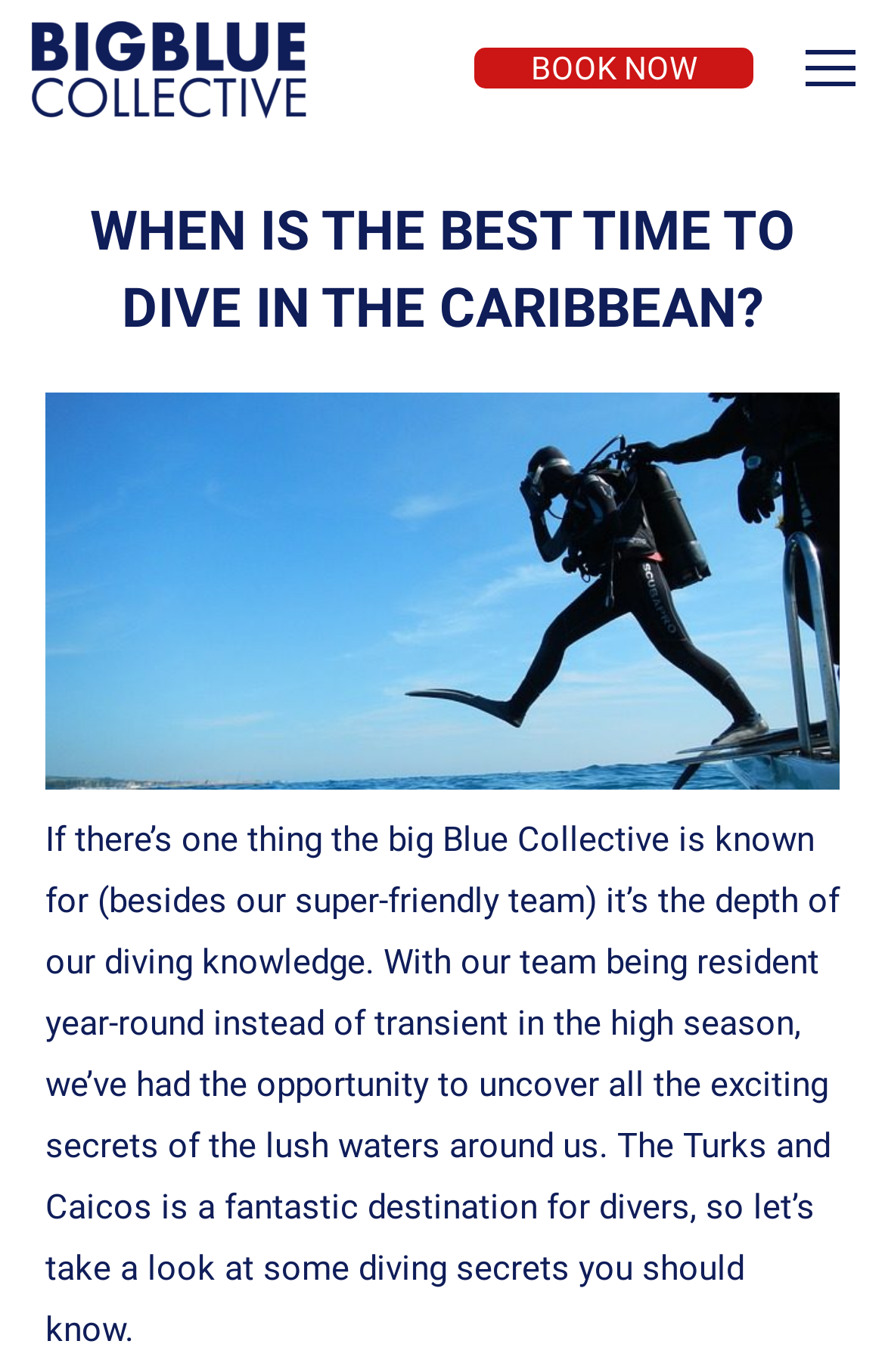Identify and provide the text content of the webpage's primary headline.

When is the best time to dive in the Caribbean?